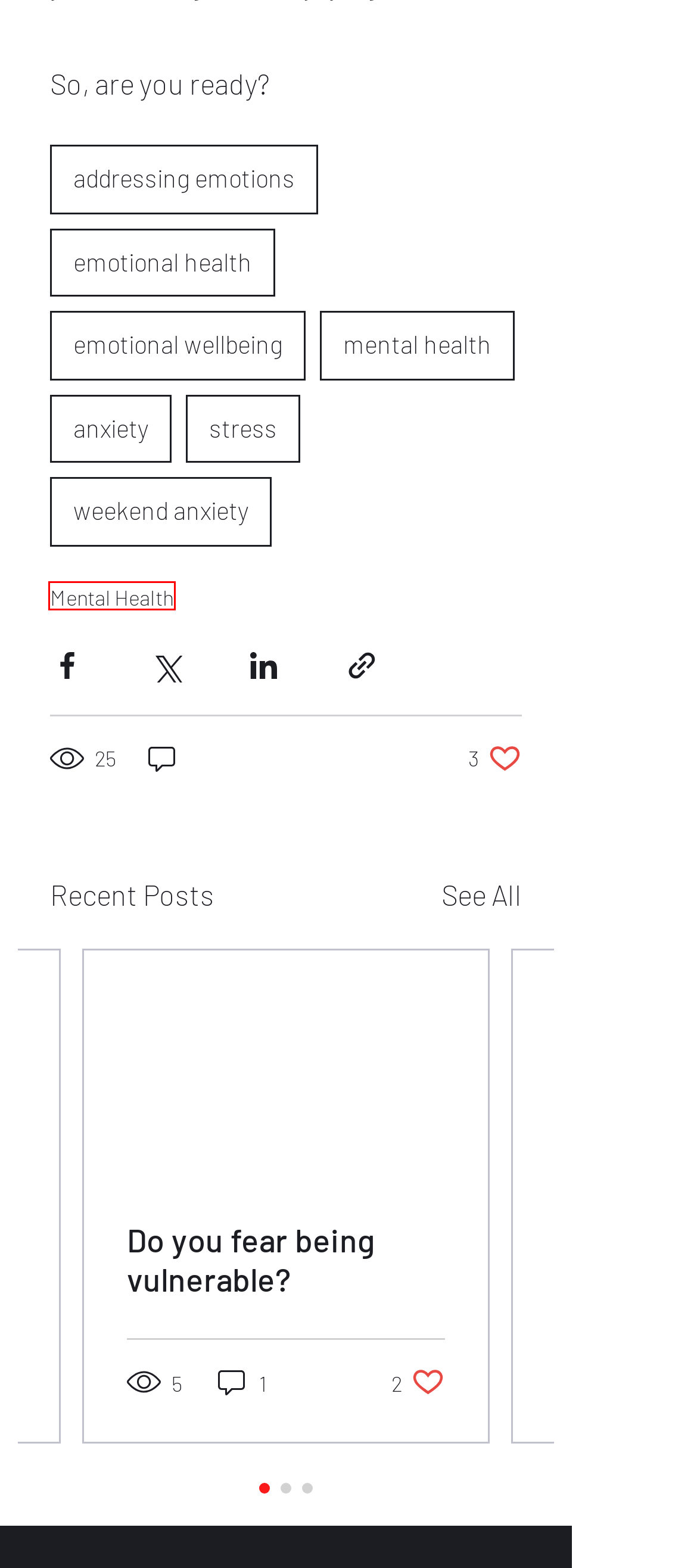Look at the given screenshot of a webpage with a red rectangle bounding box around a UI element. Pick the description that best matches the new webpage after clicking the element highlighted. The descriptions are:
A. Mental Health
B. Do you fear being vulnerable?
C. stress | Stories That Matter
D. addressing emotions | Stories That Matter
E. anxiety | Stories That Matter
F. weekend anxiety | Stories That Matter
G. emotional wellbeing | Stories That Matter
H. mental health | Stories That Matter

A